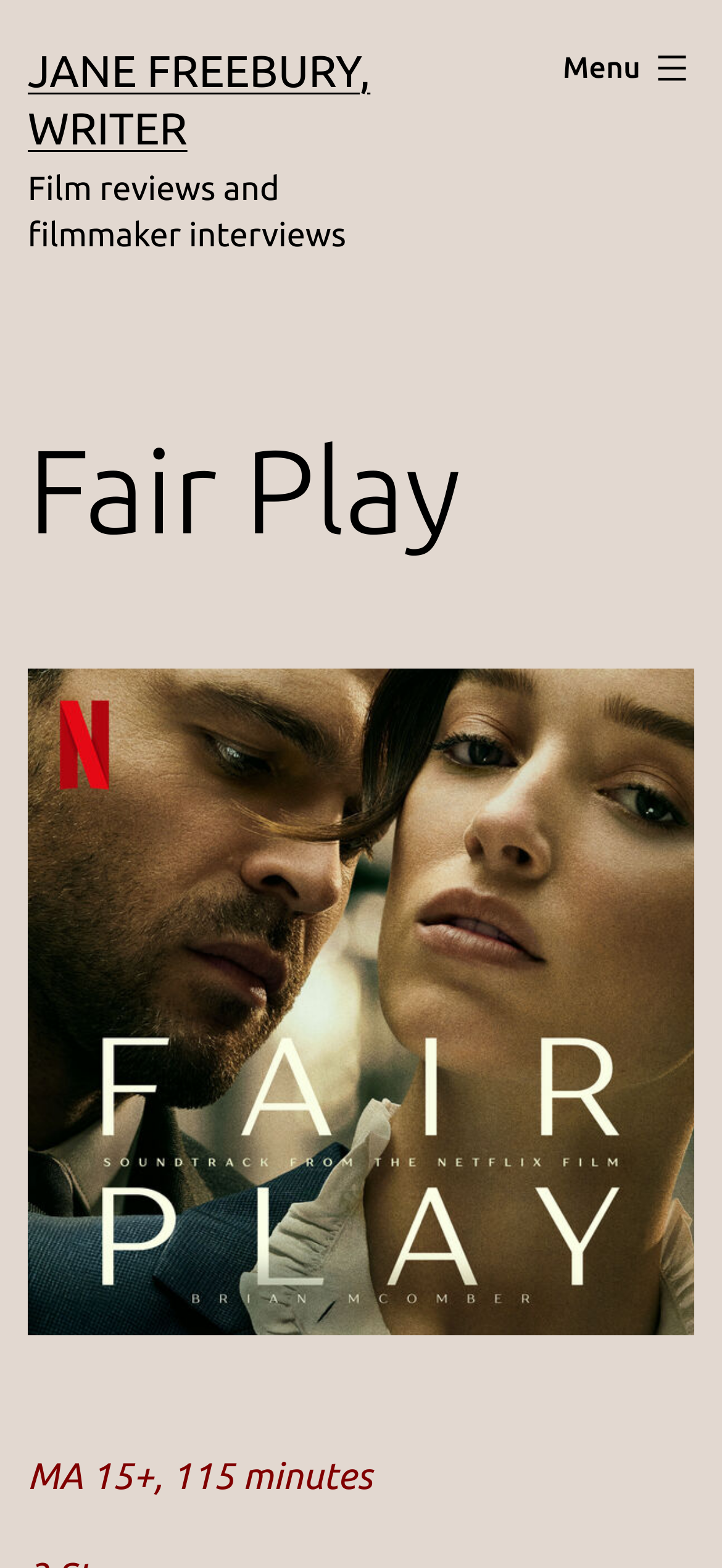Please give a succinct answer using a single word or phrase:
Who is the author of the review?

Jane Freebury